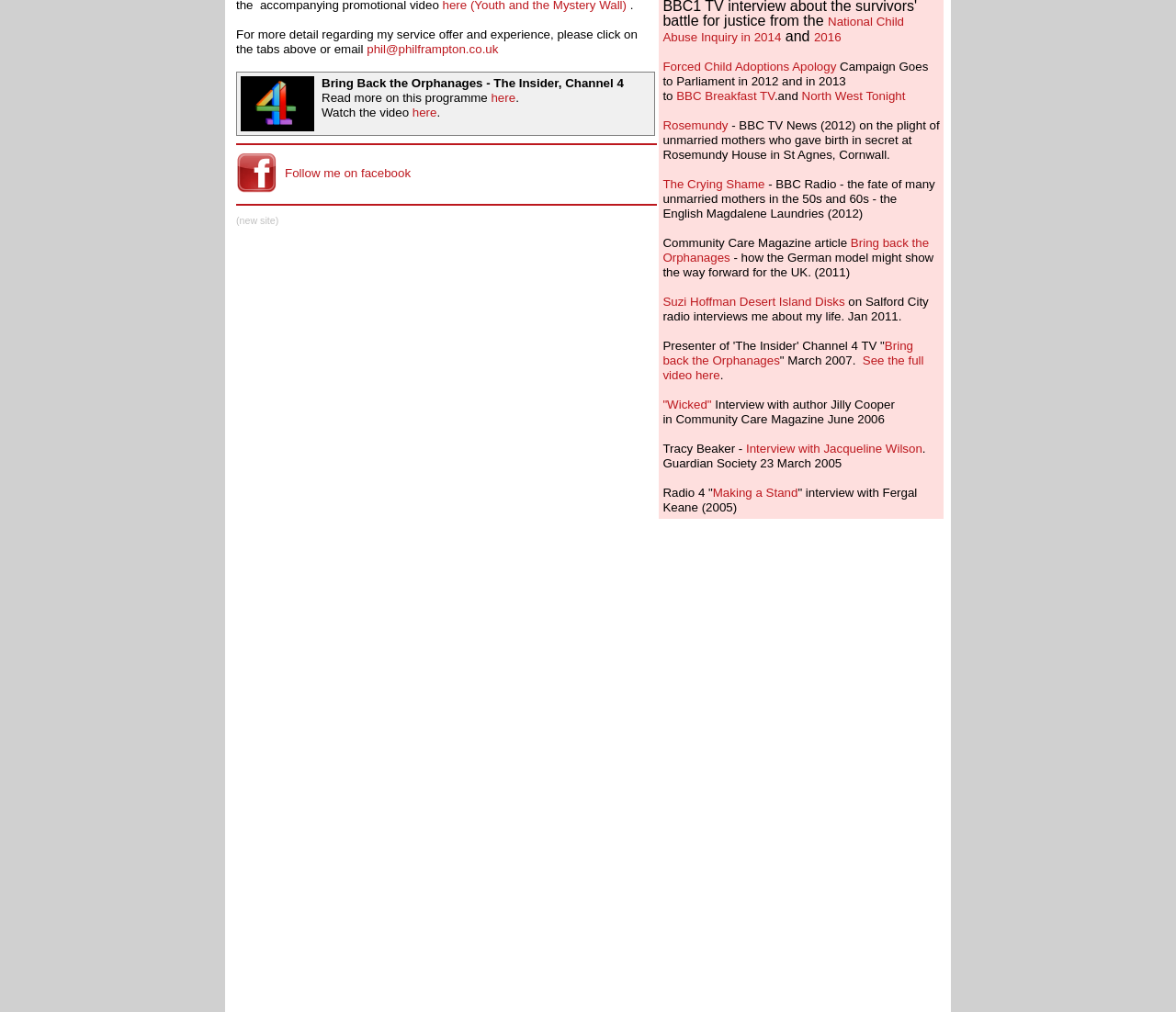Locate the bounding box of the UI element based on this description: "The Crying Shame". Provide four float numbers between 0 and 1 as [left, top, right, bottom].

[0.564, 0.176, 0.65, 0.189]